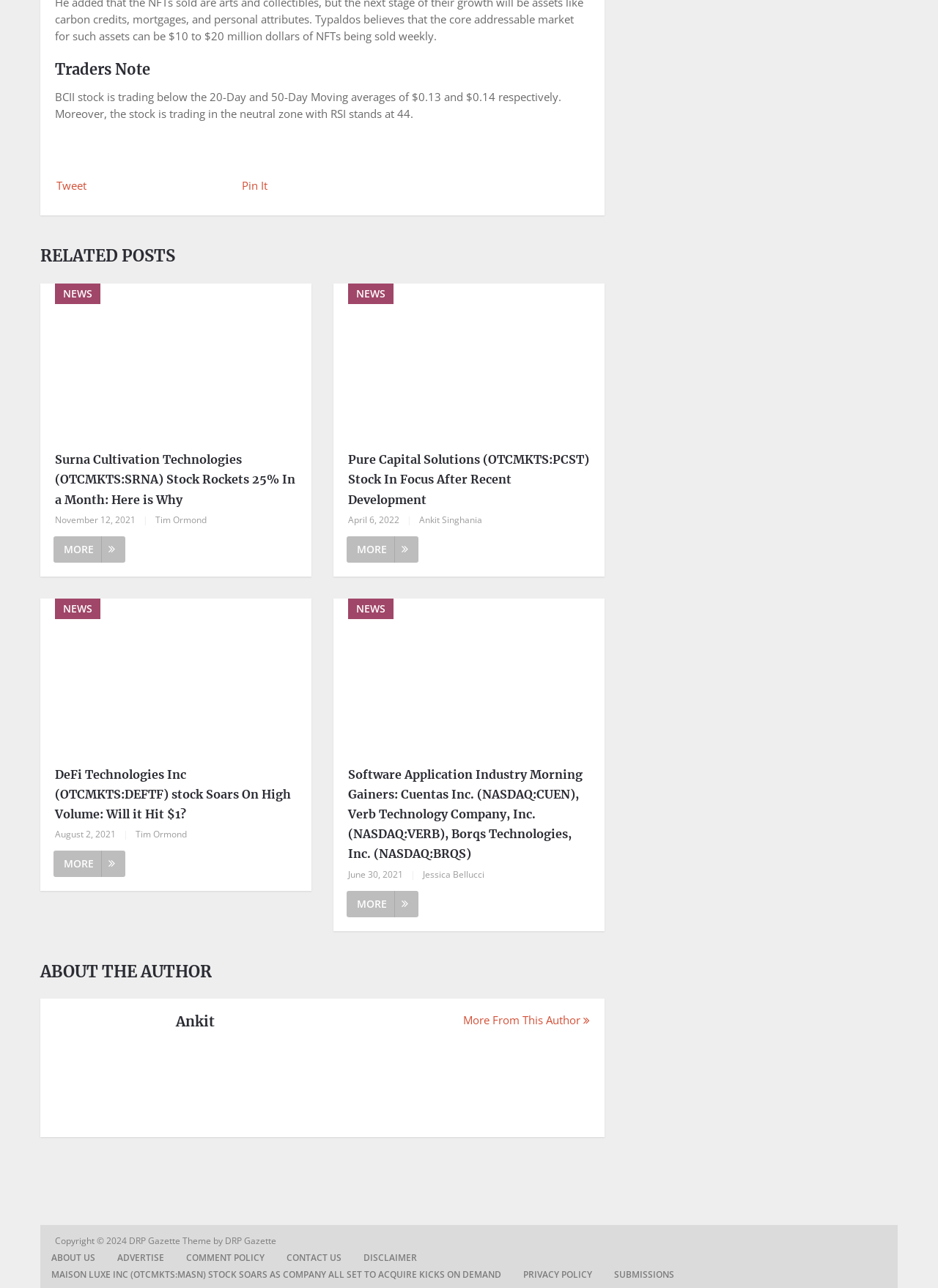Provide the bounding box coordinates for the specified HTML element described in this description: "Homepage". The coordinates should be four float numbers ranging from 0 to 1, in the format [left, top, right, bottom].

None